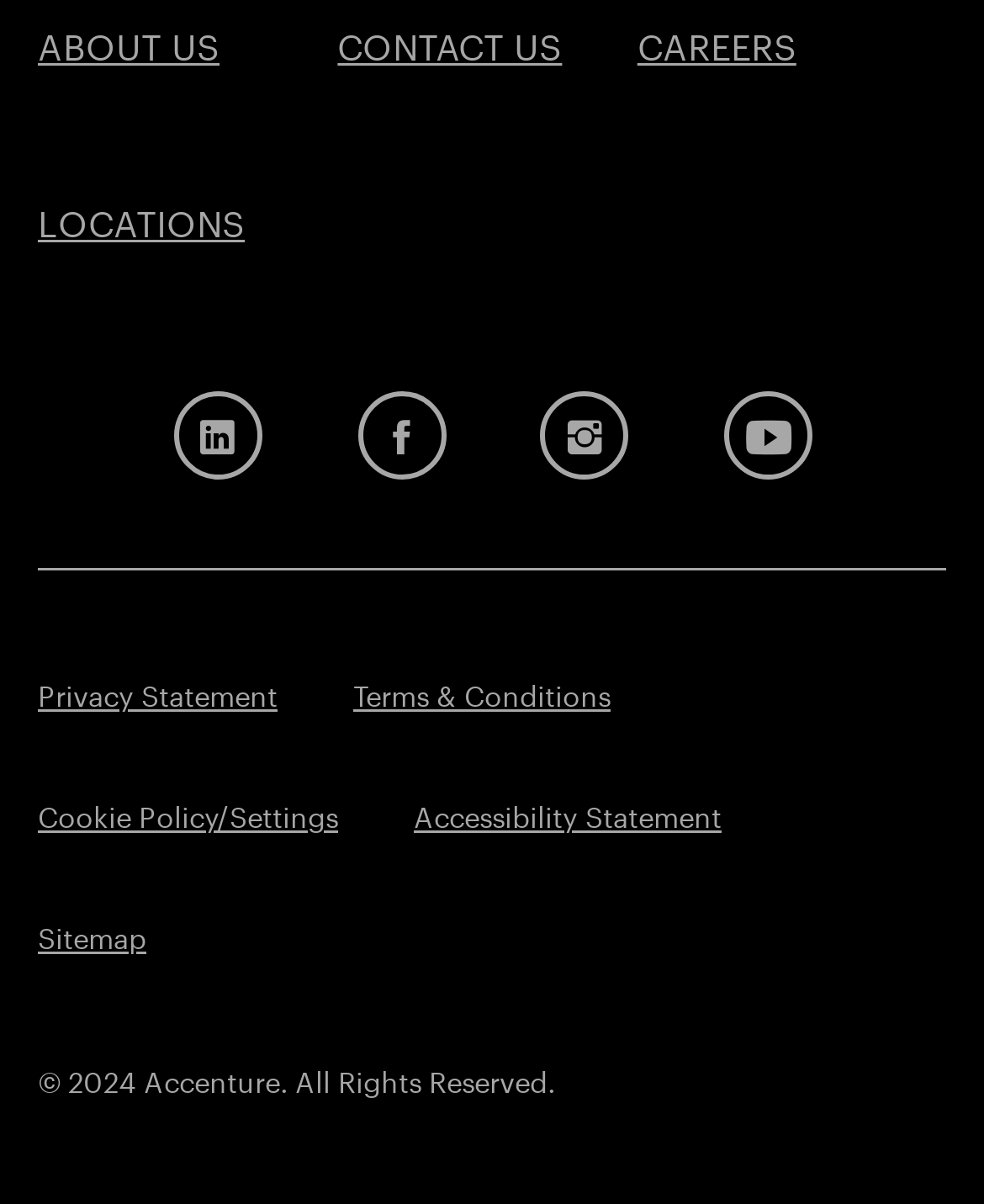Locate the bounding box of the UI element based on this description: "Terms & Conditions". Provide four float numbers between 0 and 1 as [left, top, right, bottom].

[0.359, 0.556, 0.621, 0.594]